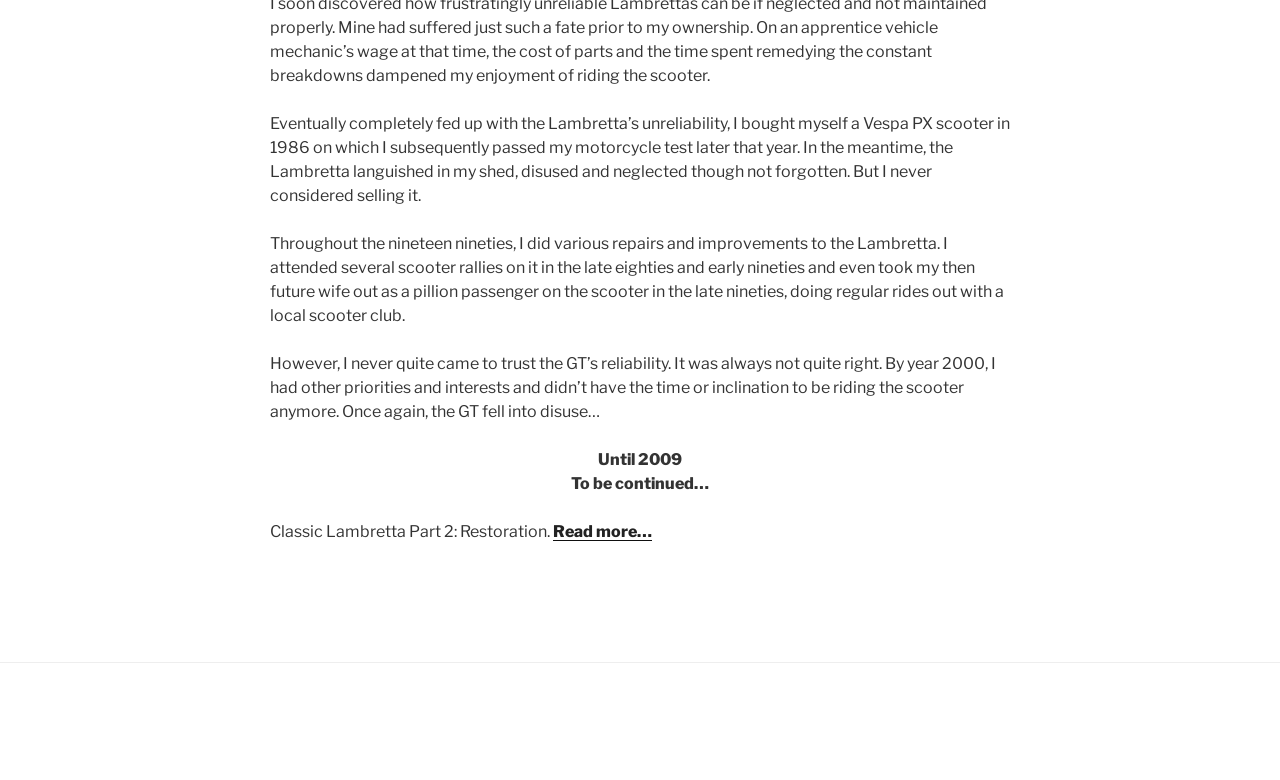What can be inferred about the author's current status with the Lambretta? Please answer the question using a single word or phrase based on the image.

Not riding anymore